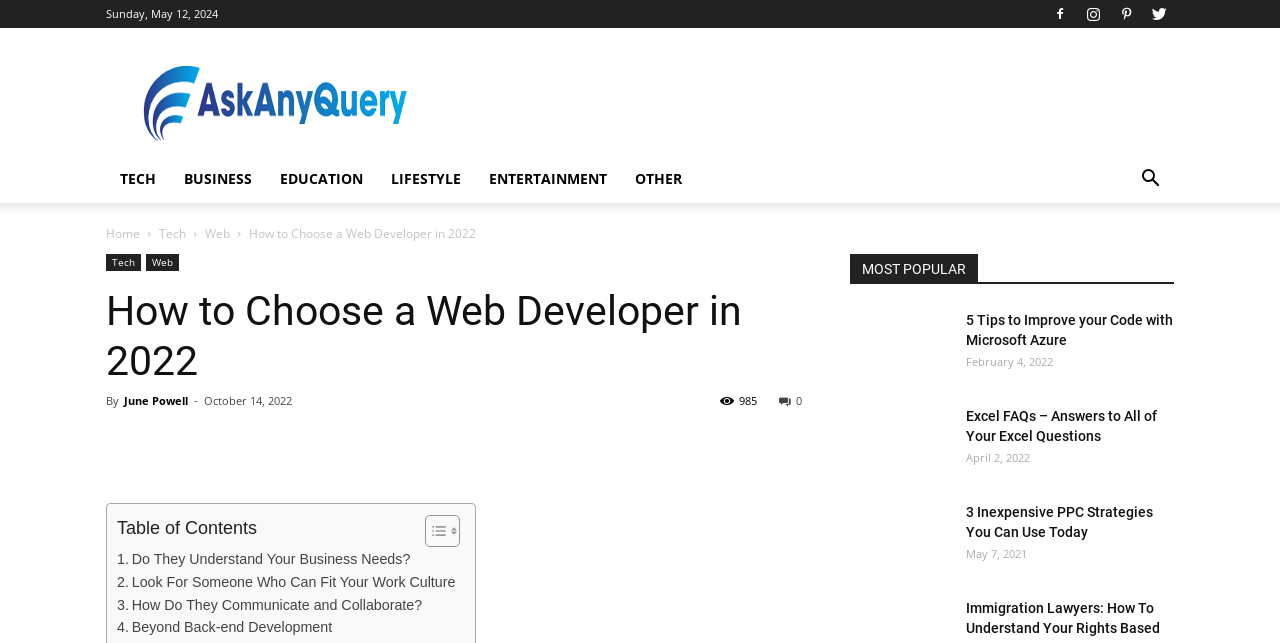Identify the bounding box coordinates of the section that should be clicked to achieve the task described: "Click on the 'Business' link".

[0.823, 0.056, 0.865, 0.079]